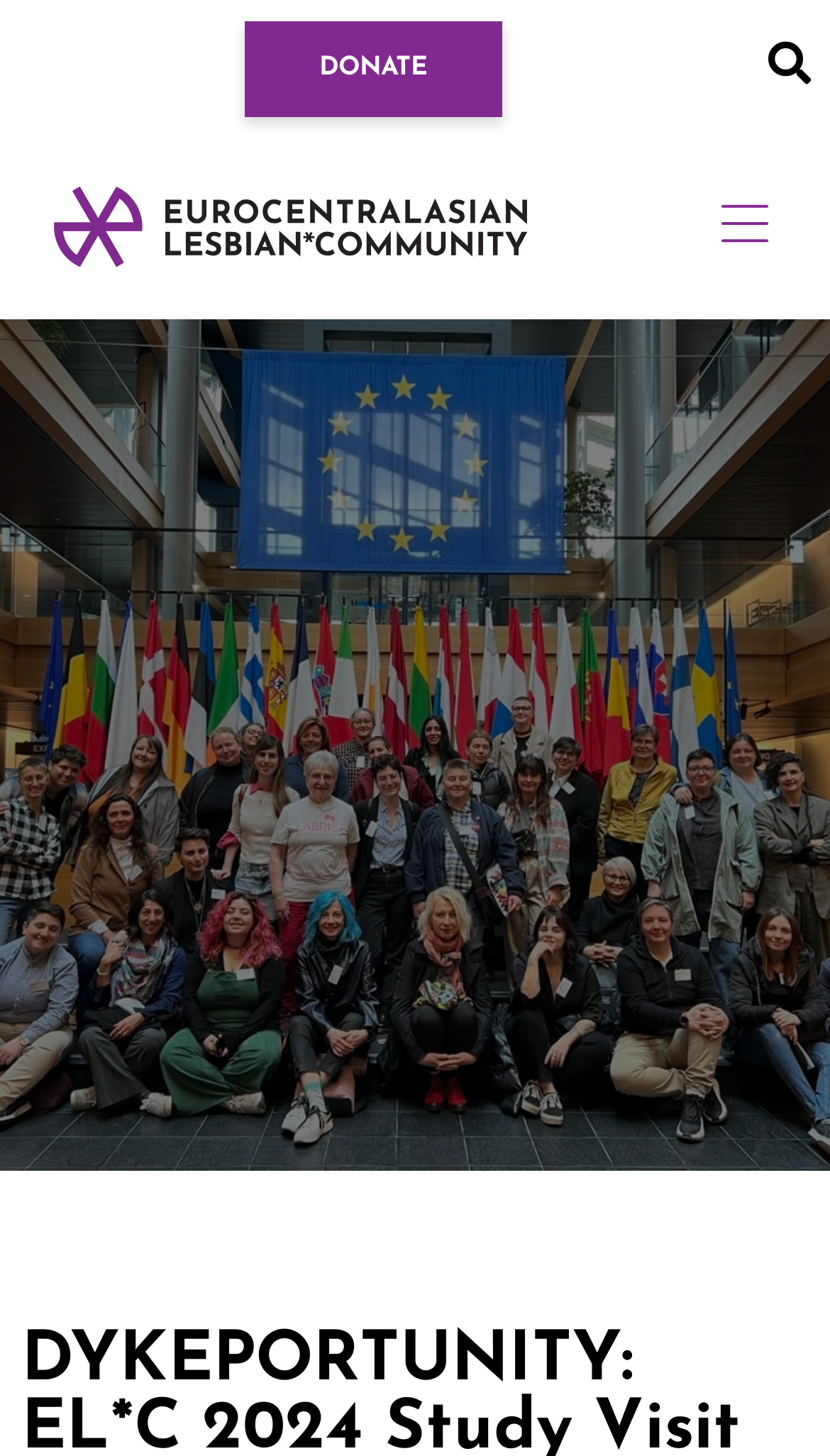Predict the bounding box coordinates for the UI element described as: "Artboard 111 Menu". The coordinates should be four float numbers between 0 and 1, presented as [left, top, right, bottom].

[0.821, 0.11, 0.974, 0.205]